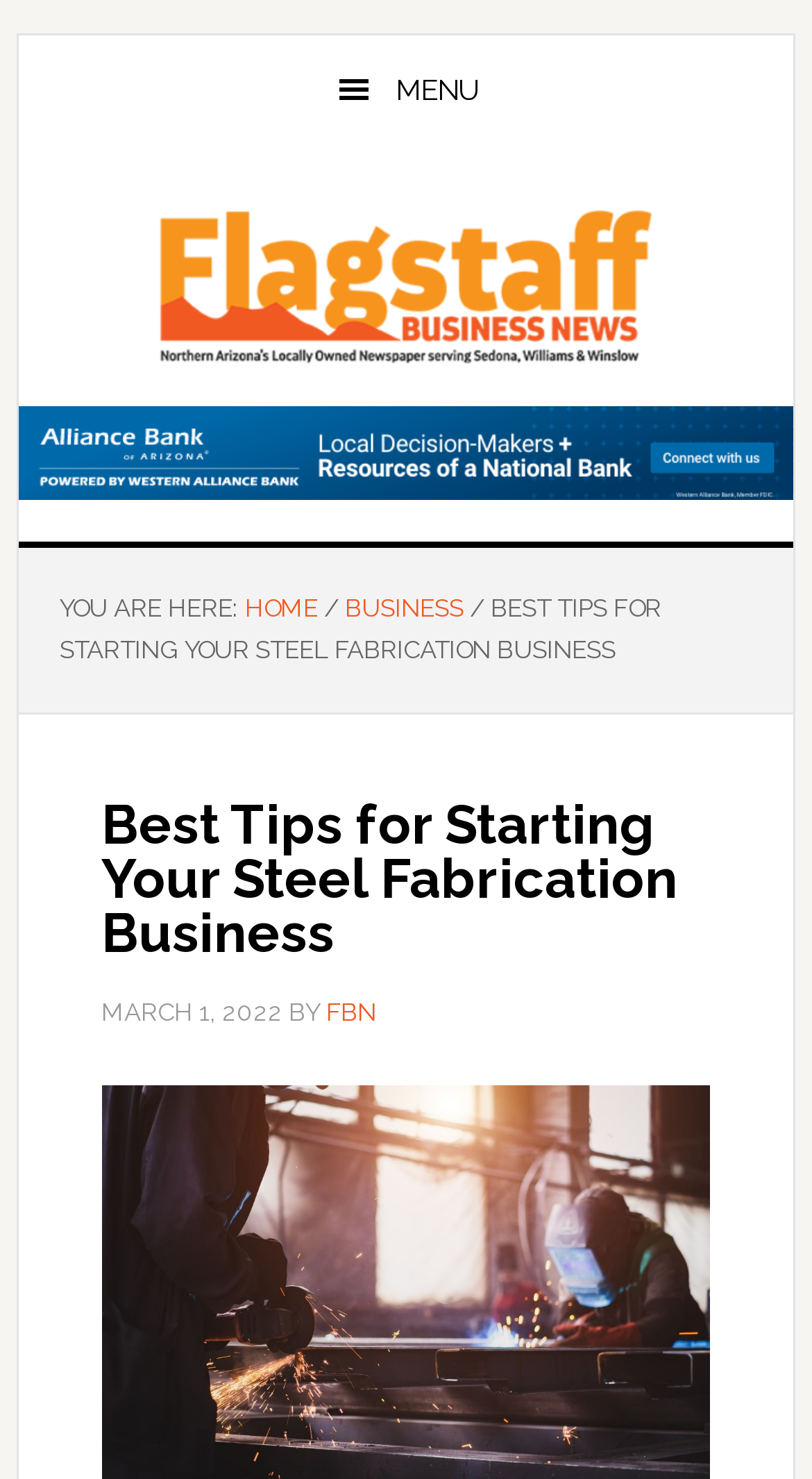Find and generate the main title of the webpage.

Best Tips for Starting Your Steel Fabrication Business